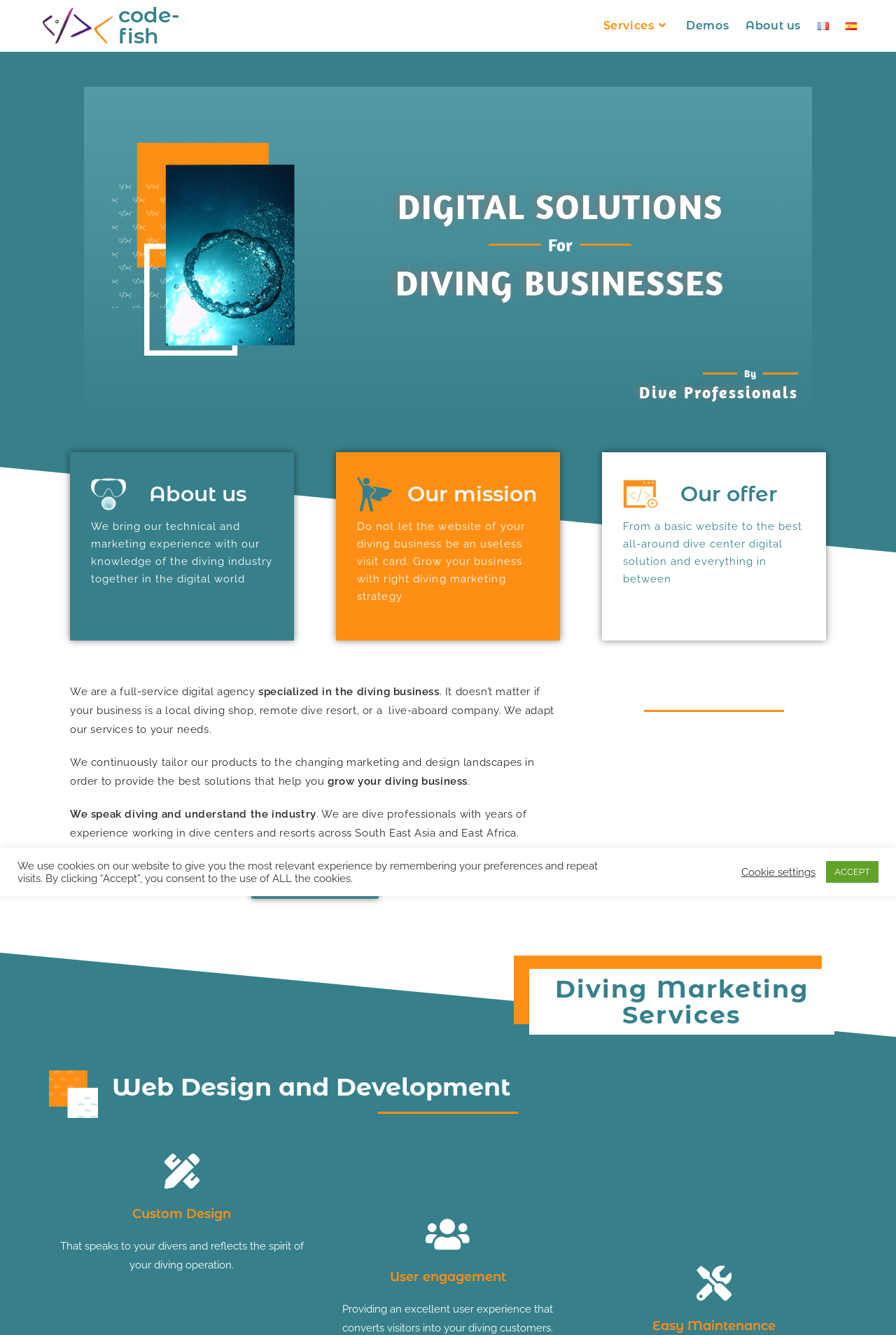For the given element description alt="code-fish diving marketing", determine the bounding box coordinates of the UI element. The coordinates should follow the format (top-left x, top-left y, bottom-right x, bottom-right y) and be within the range of 0 to 1.

[0.048, 0.006, 0.126, 0.033]